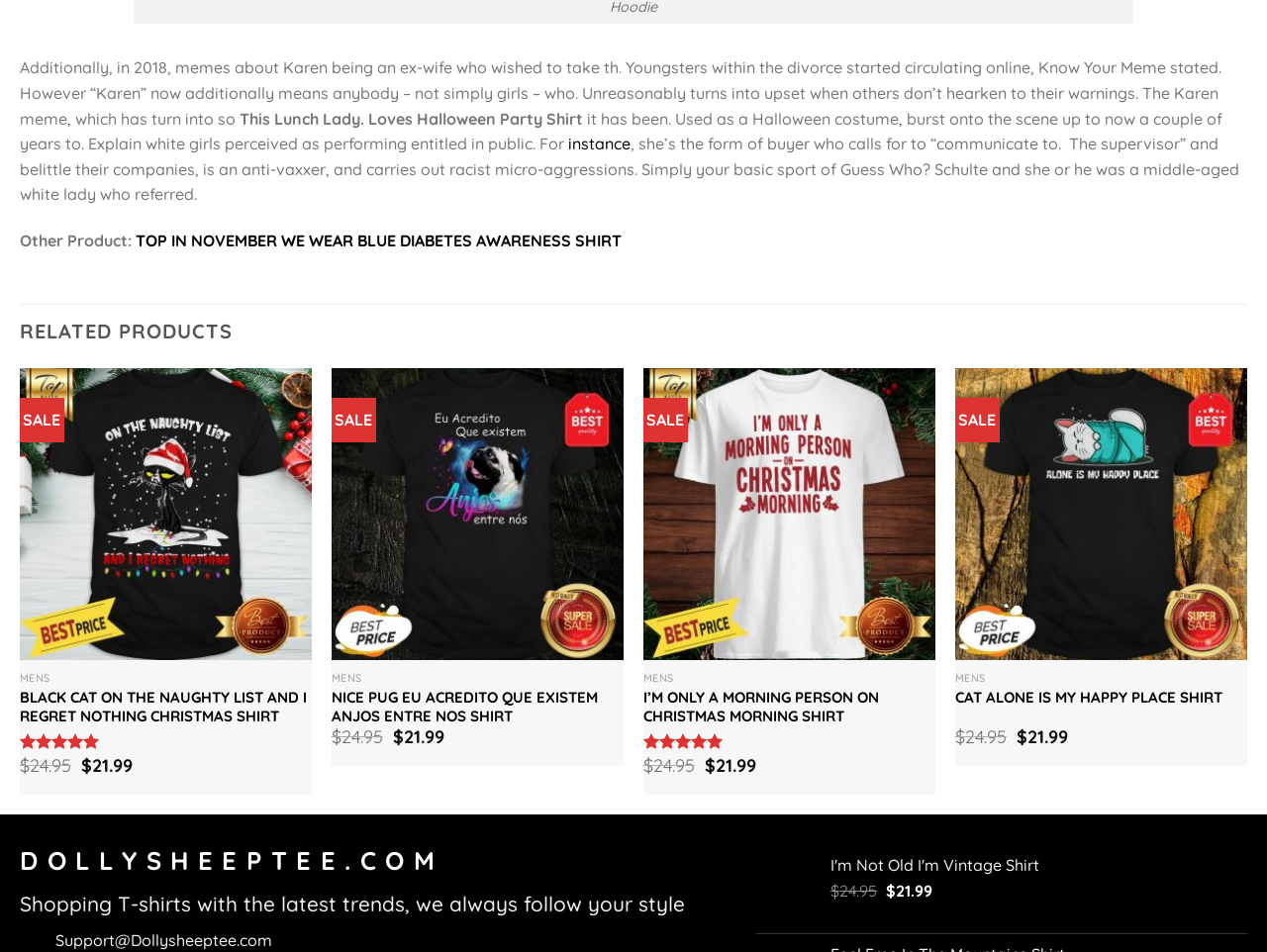Based on the element description Register, identify the bounding box coordinates for the UI element. The coordinates should be in the format (top-left x, top-left y, bottom-right x, bottom-right y) and within the 0 to 1 range.

None